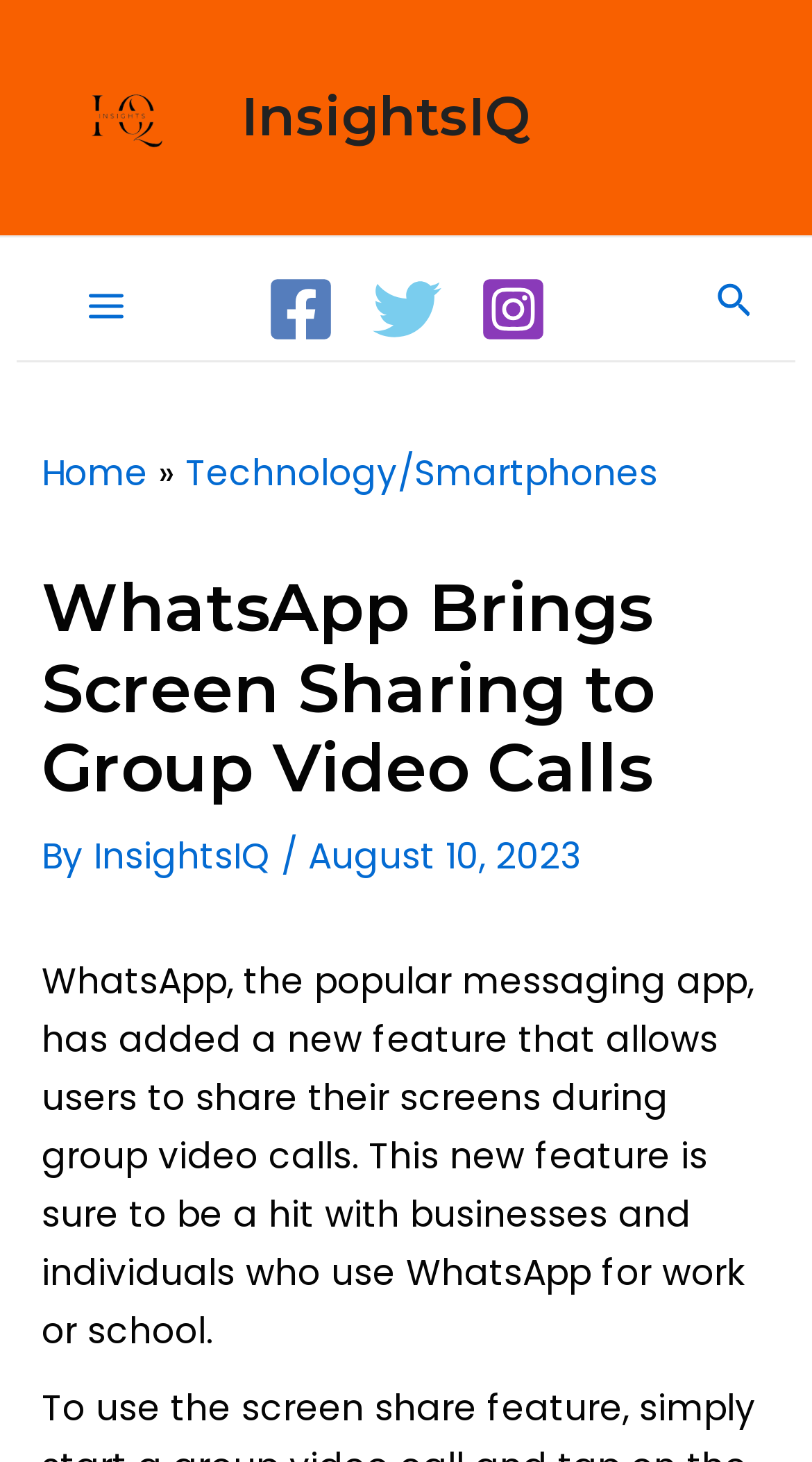Please identify the bounding box coordinates of the element's region that I should click in order to complete the following instruction: "View Recent Posts". The bounding box coordinates consist of four float numbers between 0 and 1, i.e., [left, top, right, bottom].

None